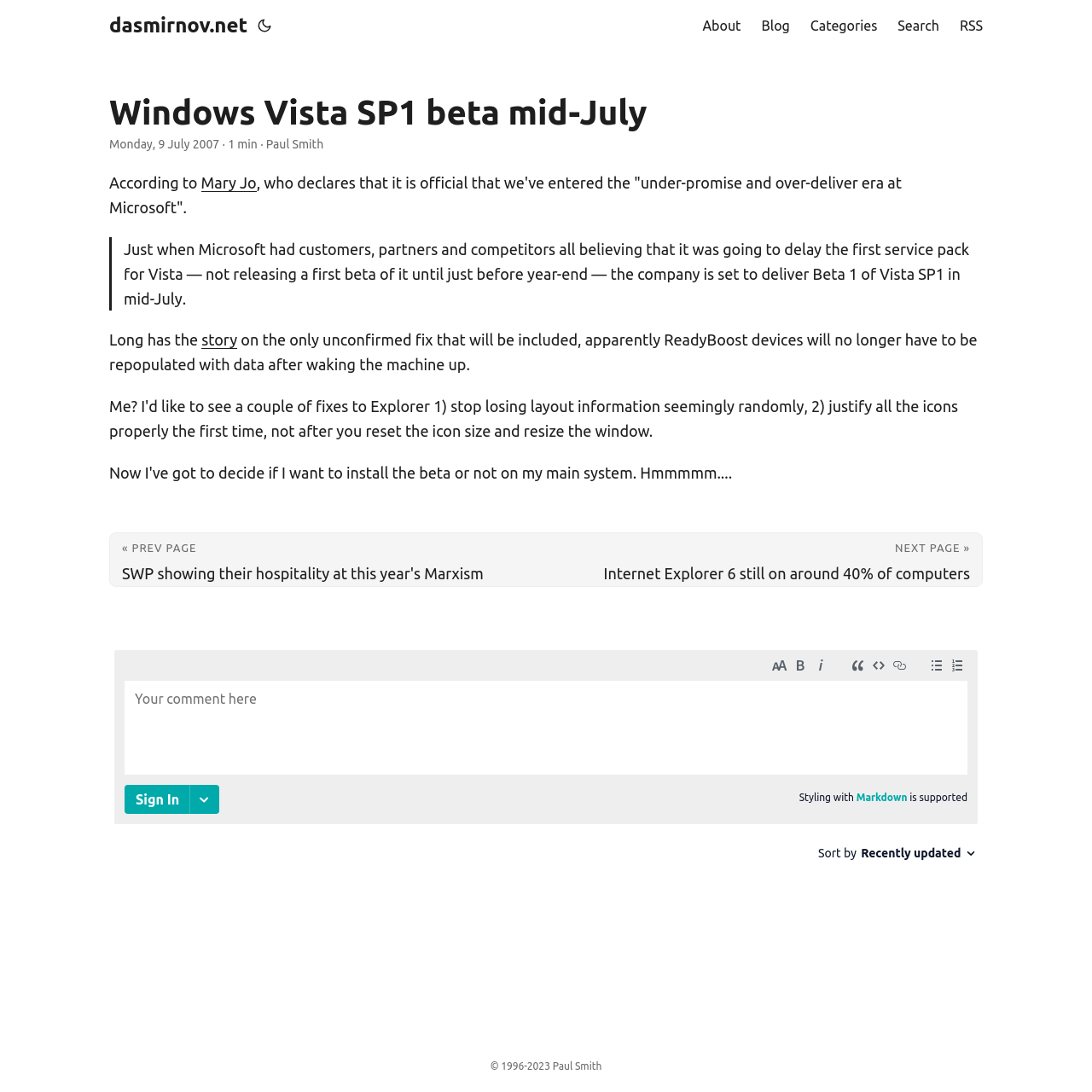Locate the heading on the webpage and return its text.

Windows Vista SP1 beta mid-July